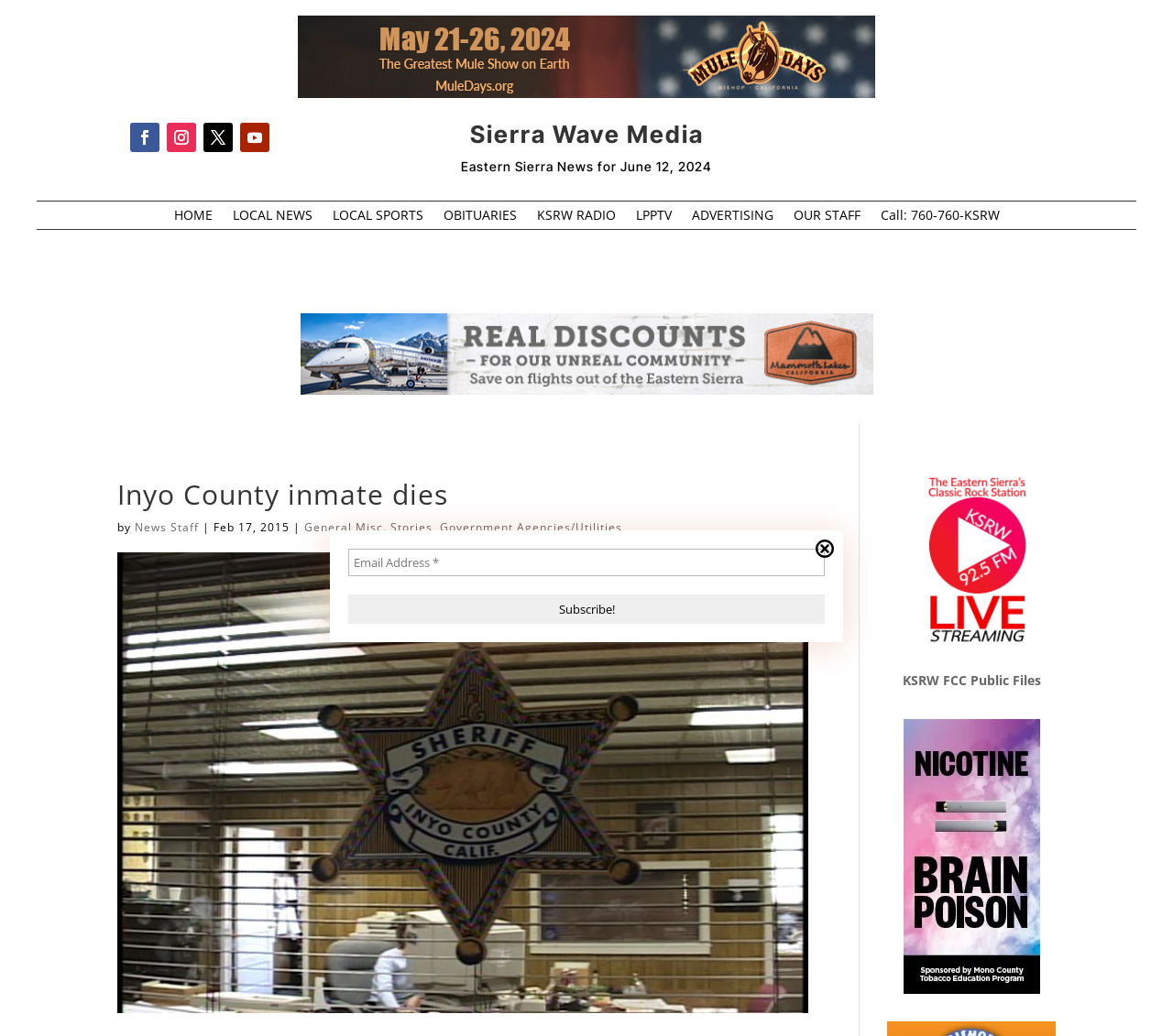How many links are in the top navigation menu?
Using the information from the image, give a concise answer in one word or a short phrase.

7